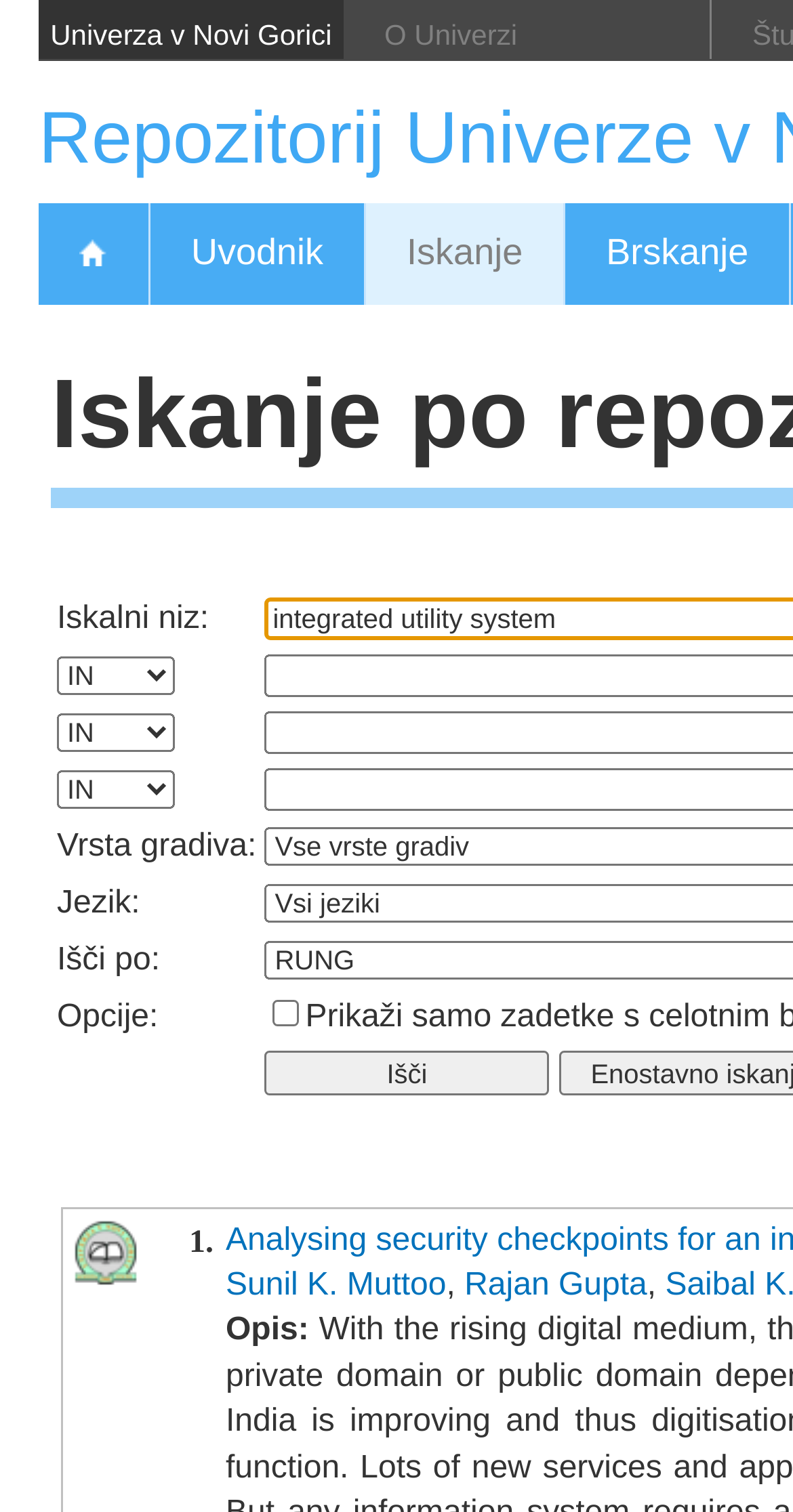Find the headline of the webpage and generate its text content.

Iskanje po repozitoriju
A+ | A- |  | SLO | ENG